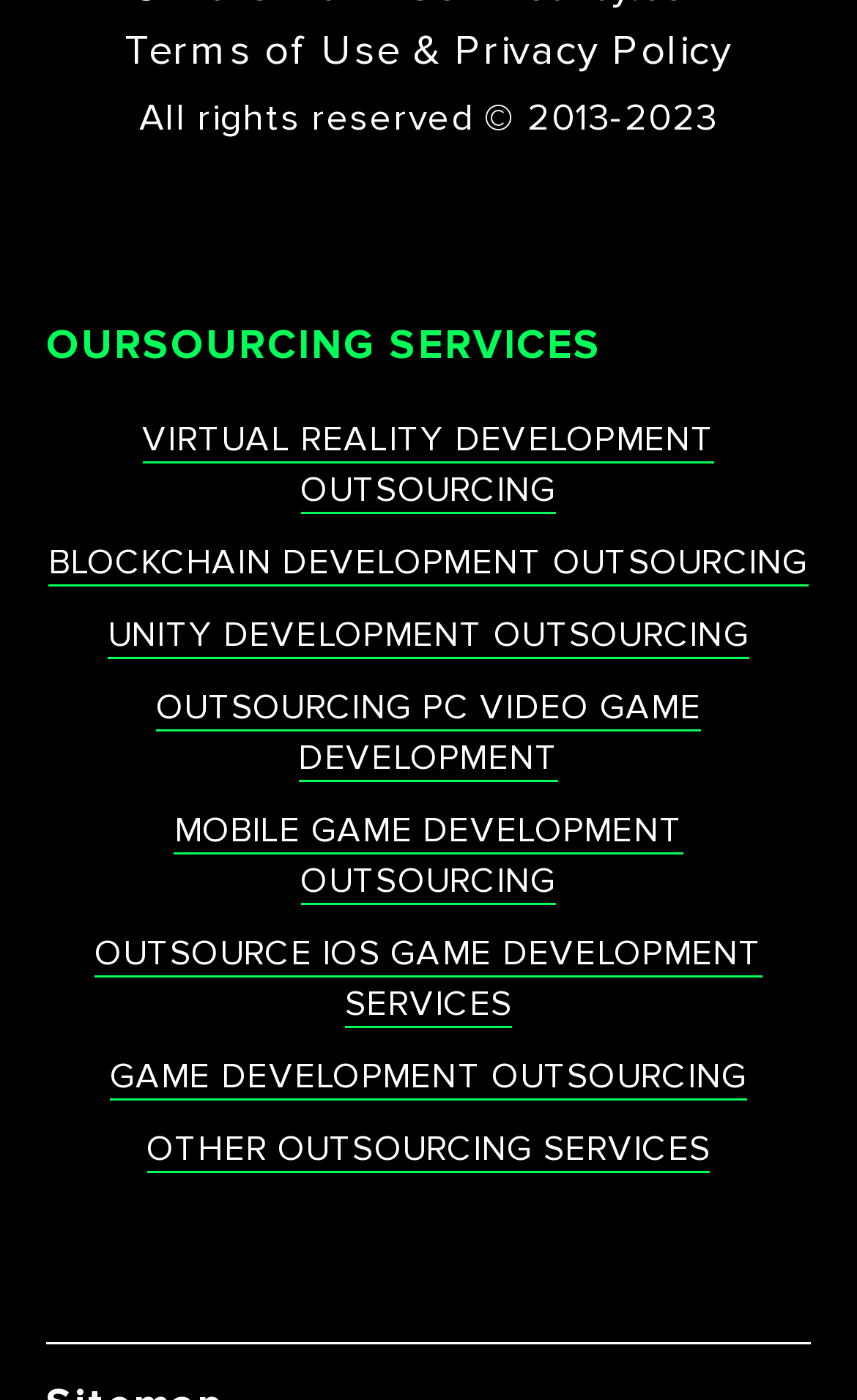Carefully examine the image and provide an in-depth answer to the question: What is the last outsourcing service listed?

The last outsourcing service listed is OTHER OUTSOURCING SERVICES, which is located at the bottom of the list of outsourcing services.